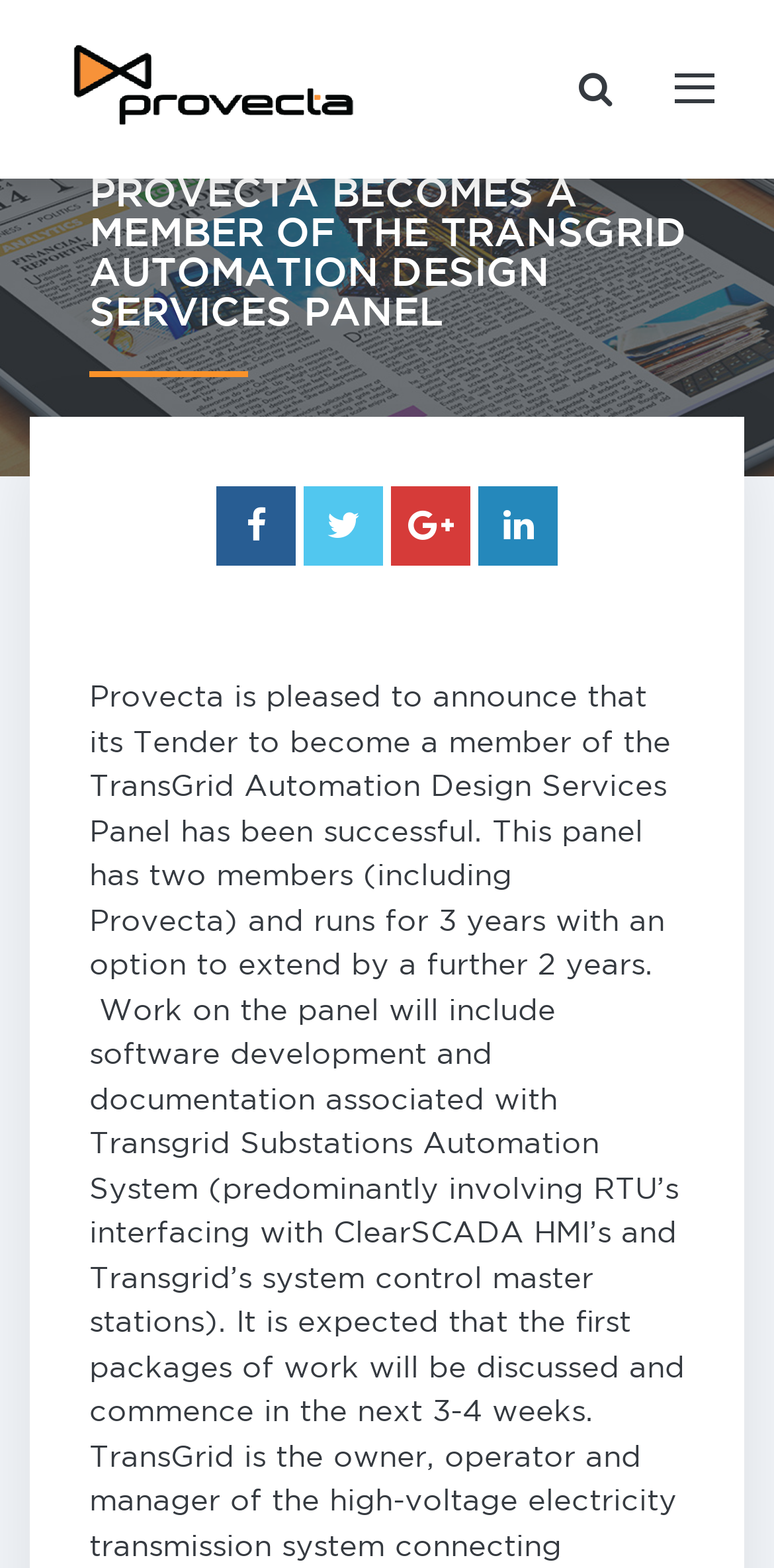Identify the main title of the webpage and generate its text content.

PROVECTA BECOMES A MEMBER OF THE TRANSGRID AUTOMATION DESIGN SERVICES PANEL